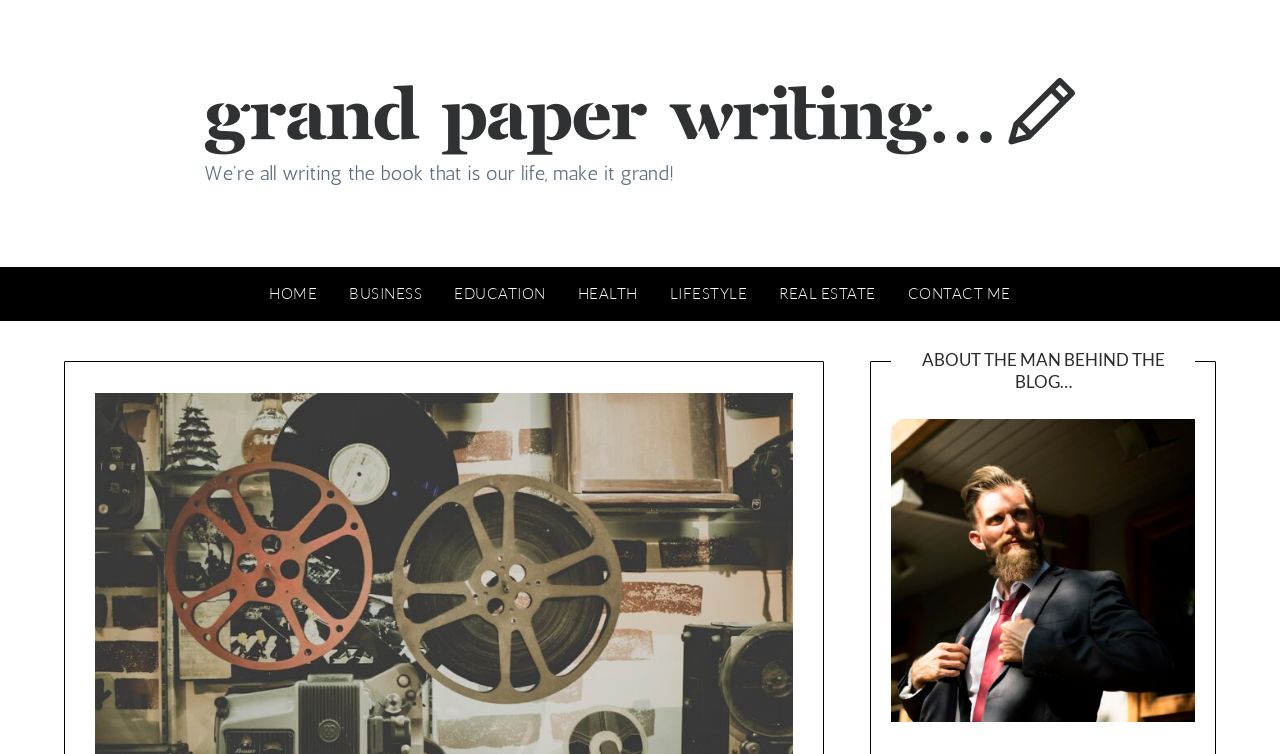Can you determine the bounding box coordinates of the area that needs to be clicked to fulfill the following instruction: "explore the lifestyle category"?

[0.511, 0.354, 0.596, 0.426]